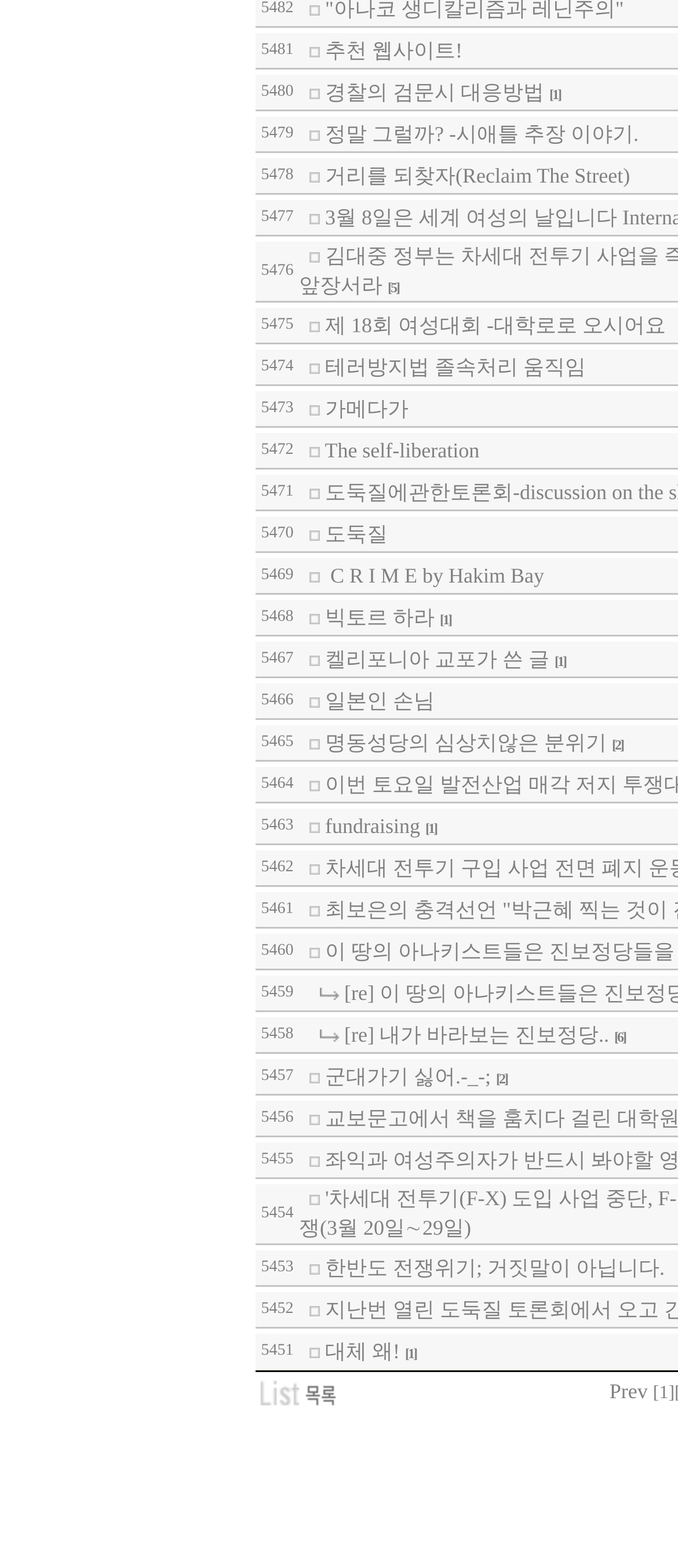Locate the bounding box coordinates of the area where you should click to accomplish the instruction: "Click the link '거리를 되찾자(Reclaim The Street)'".

[0.479, 0.104, 0.929, 0.119]